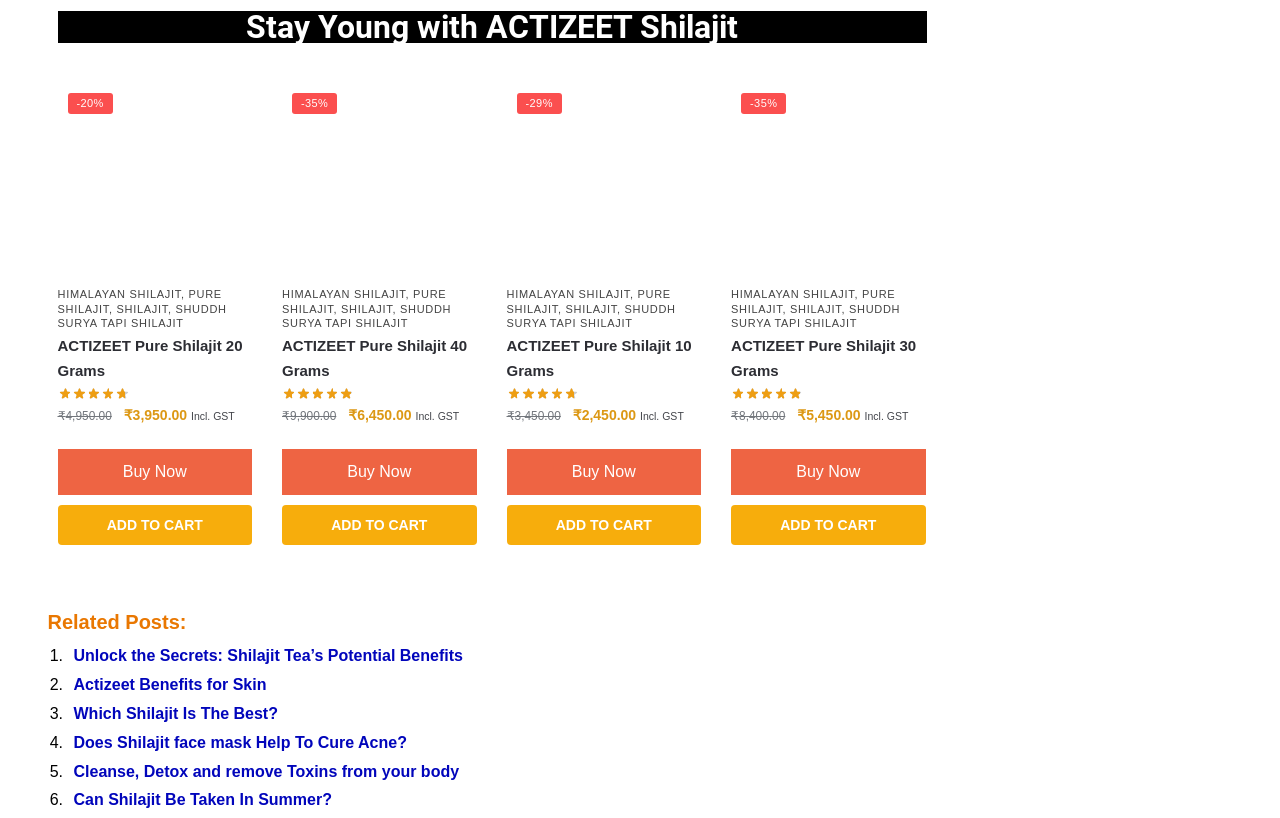Please provide a detailed answer to the question below by examining the image:
How many grams of Shilajit are available for purchase?

The webpage lists different options for purchasing Shilajit, including 'Actizeet Pure Shilajit 10 Grams', 'Actizeet Pure Shilajit 20 Grams', 'Actizeet Pure Shilajit 30 Grams', and 'Actizeet Pure Shilajit 40 Grams'.